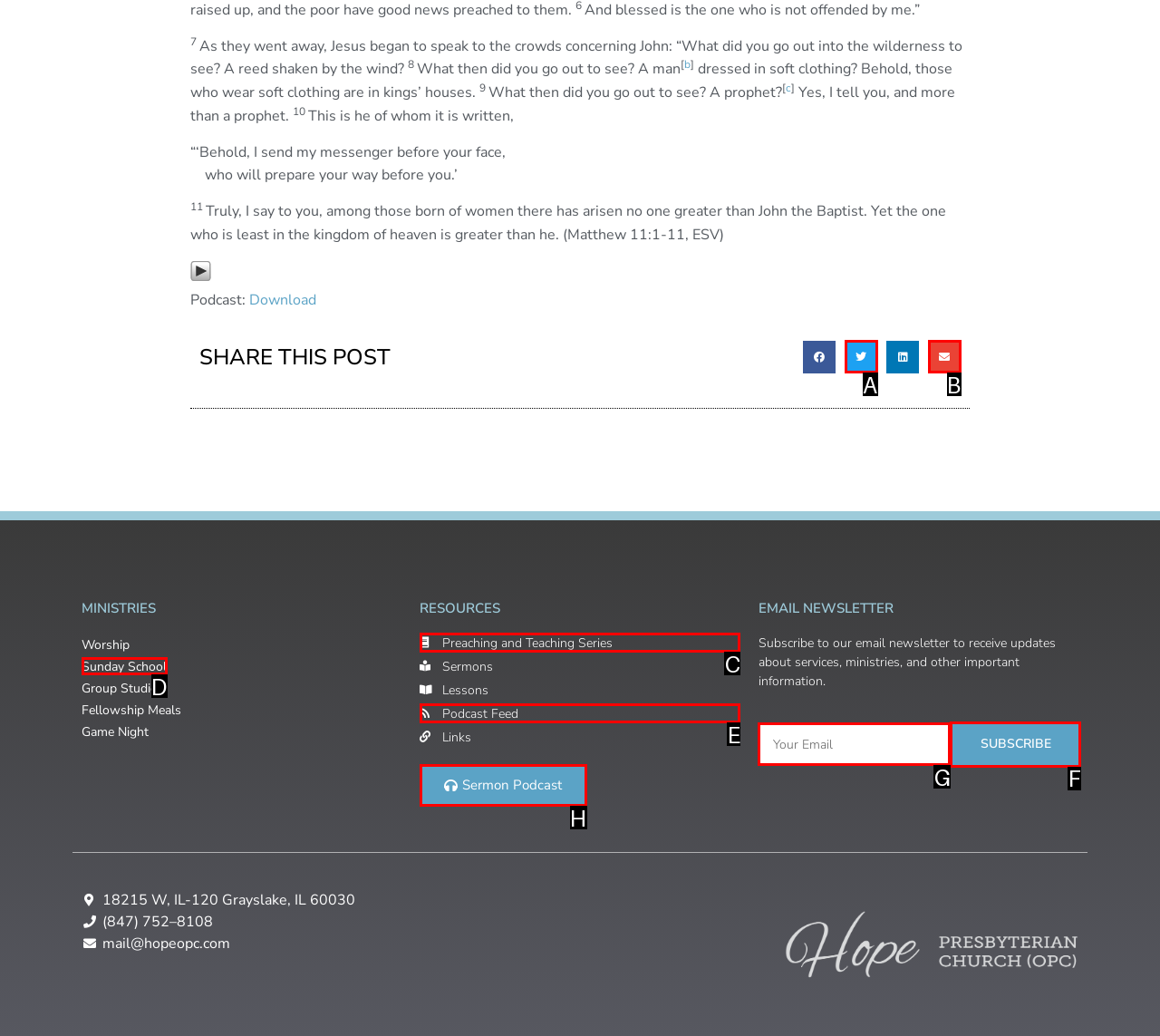From the options provided, determine which HTML element best fits the description: parent_node: Email name="form_fields[email]" placeholder="Your Email". Answer with the correct letter.

G